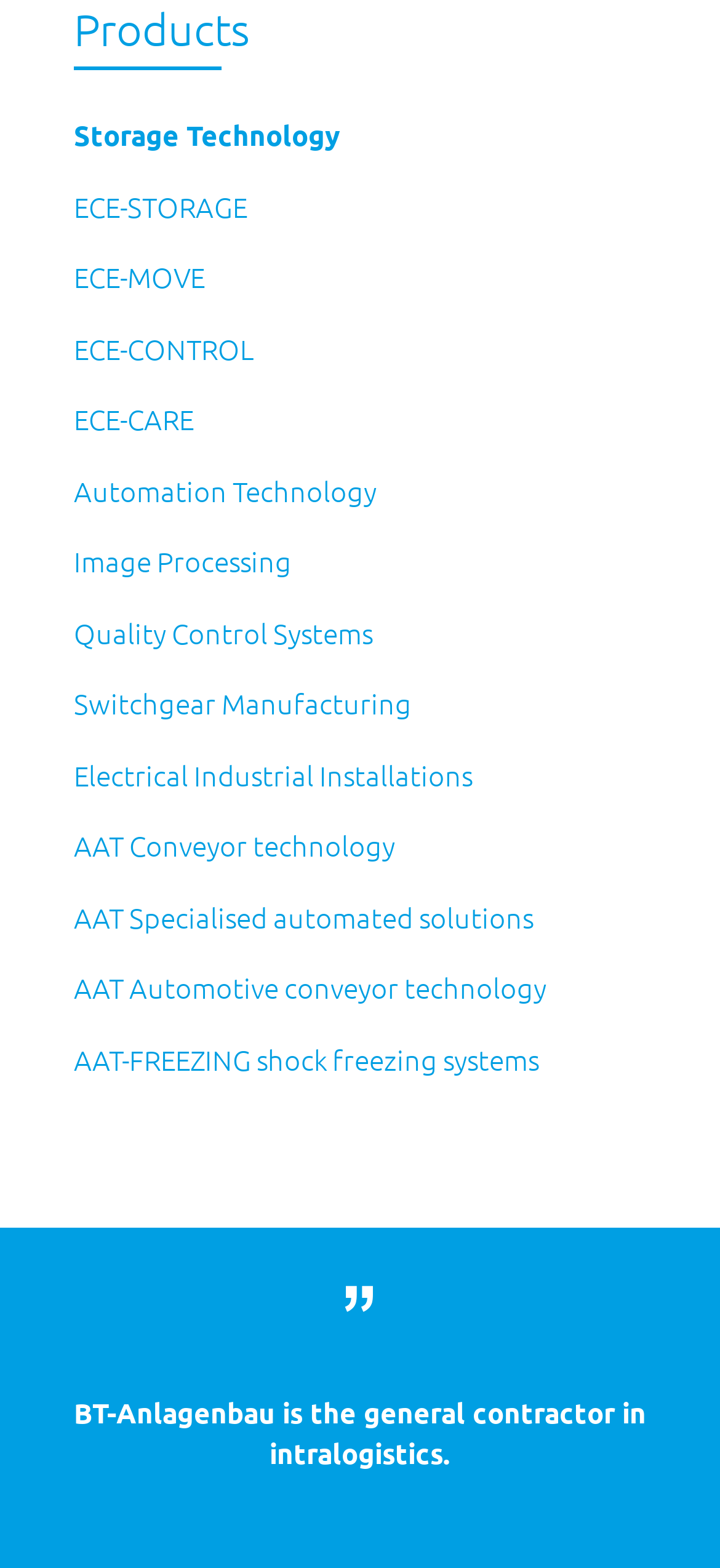Show the bounding box coordinates for the element that needs to be clicked to execute the following instruction: "Check out AAT Conveyor technology". Provide the coordinates in the form of four float numbers between 0 and 1, i.e., [left, top, right, bottom].

[0.103, 0.526, 0.549, 0.551]